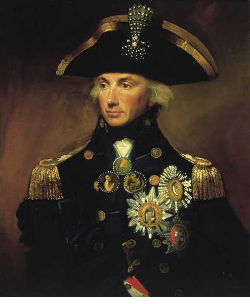What is the artist of the portrait?
Using the image, provide a concise answer in one word or a short phrase.

Lemuel Francis Abbott